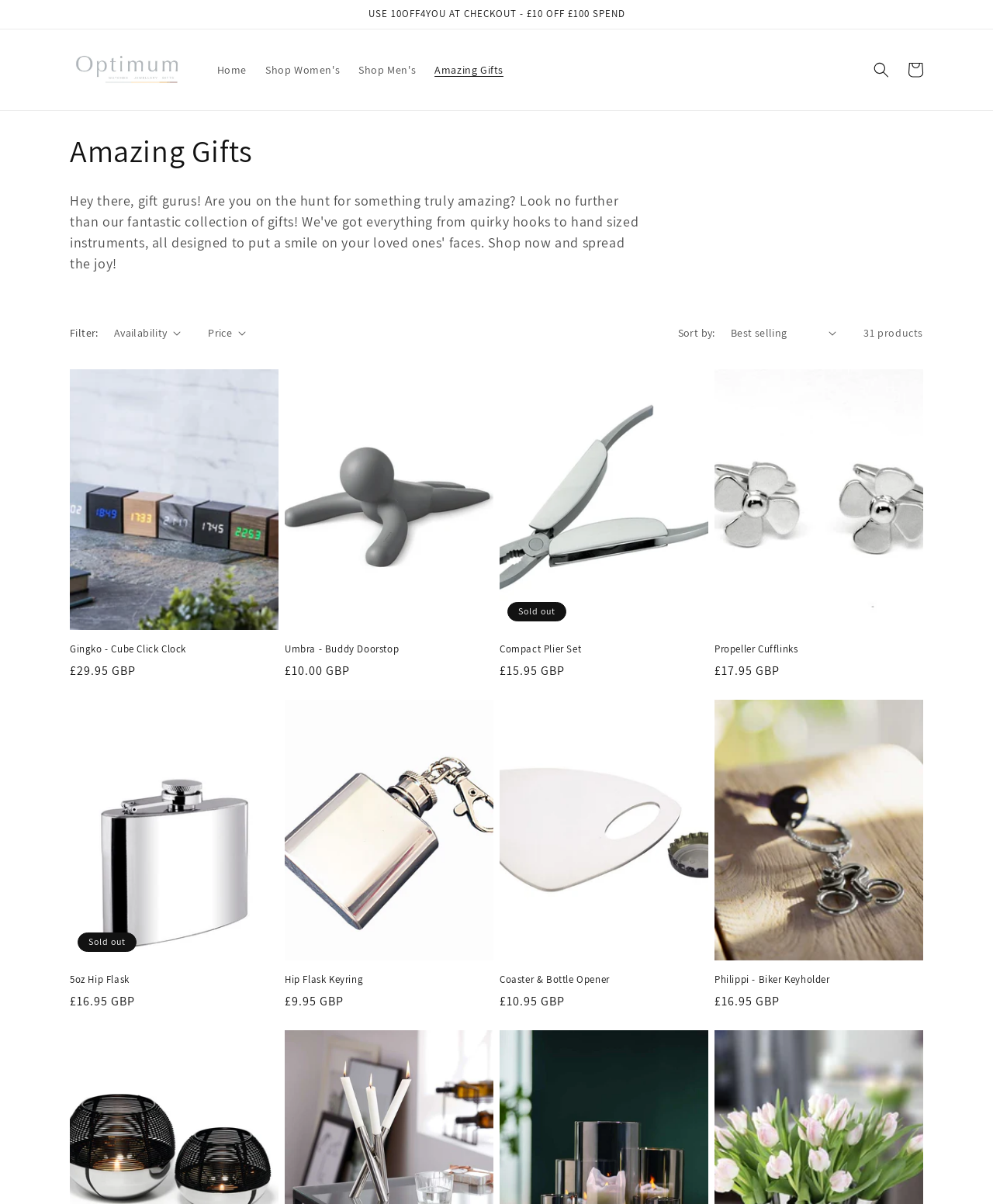Find the bounding box coordinates of the clickable area required to complete the following action: "Search for a product".

[0.87, 0.044, 0.905, 0.072]